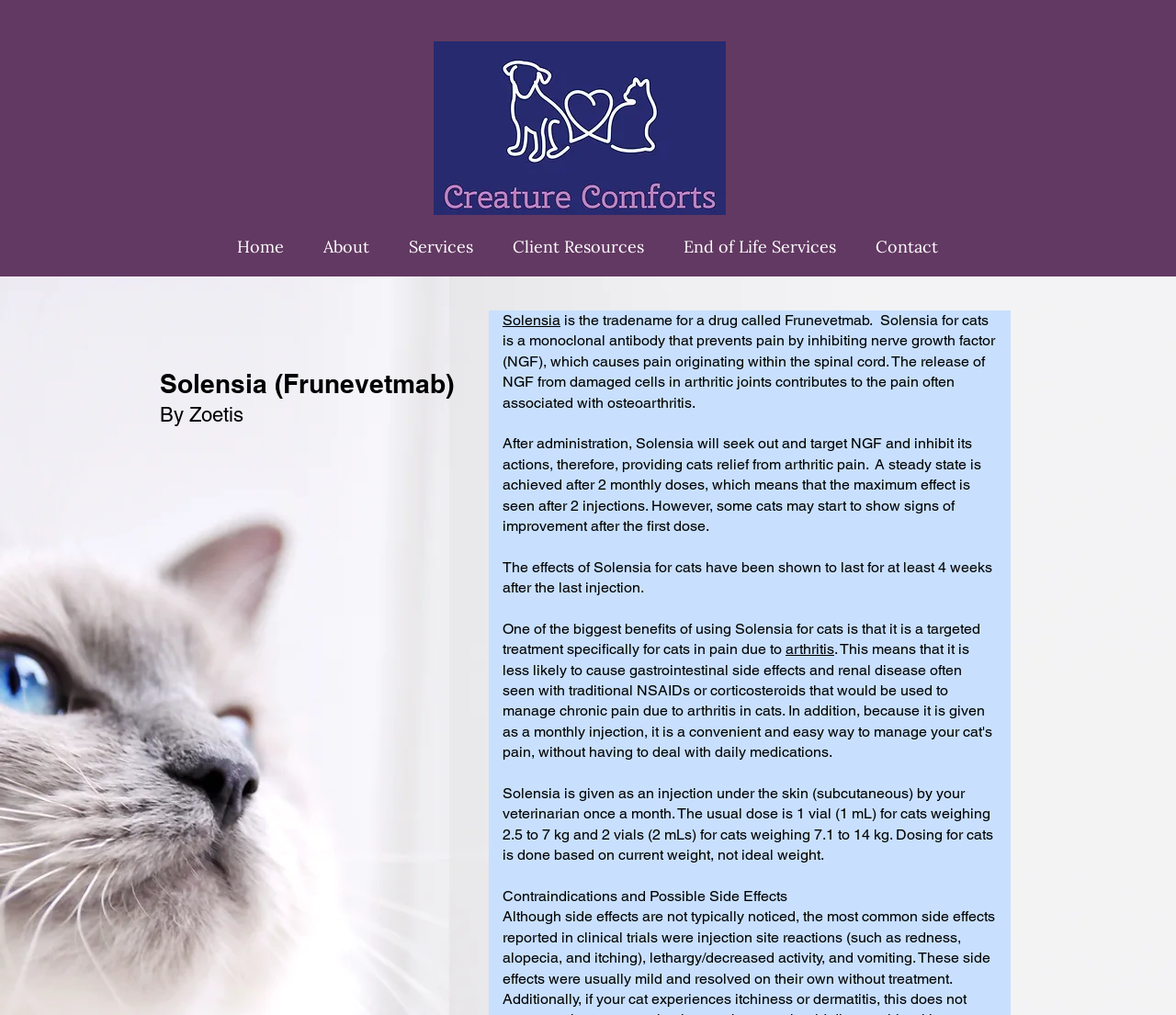Please identify the bounding box coordinates of the clickable area that will fulfill the following instruction: "Click on the 'arthritis' link". The coordinates should be in the format of four float numbers between 0 and 1, i.e., [left, top, right, bottom].

[0.668, 0.631, 0.709, 0.648]